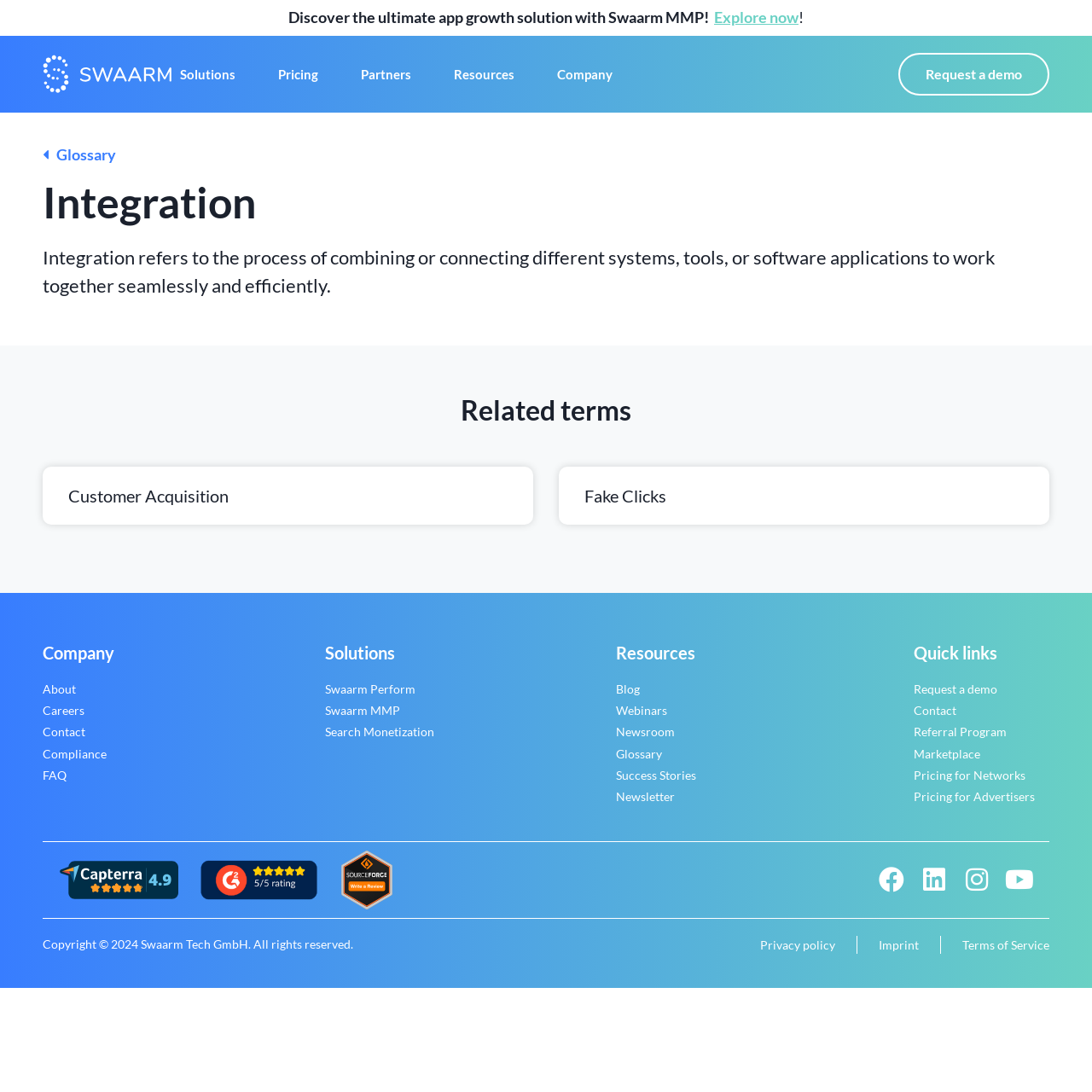Find the bounding box coordinates corresponding to the UI element with the description: "Linkedin". The coordinates should be formatted as [left, top, right, bottom], with values as floats between 0 and 1.

[0.844, 0.794, 0.867, 0.818]